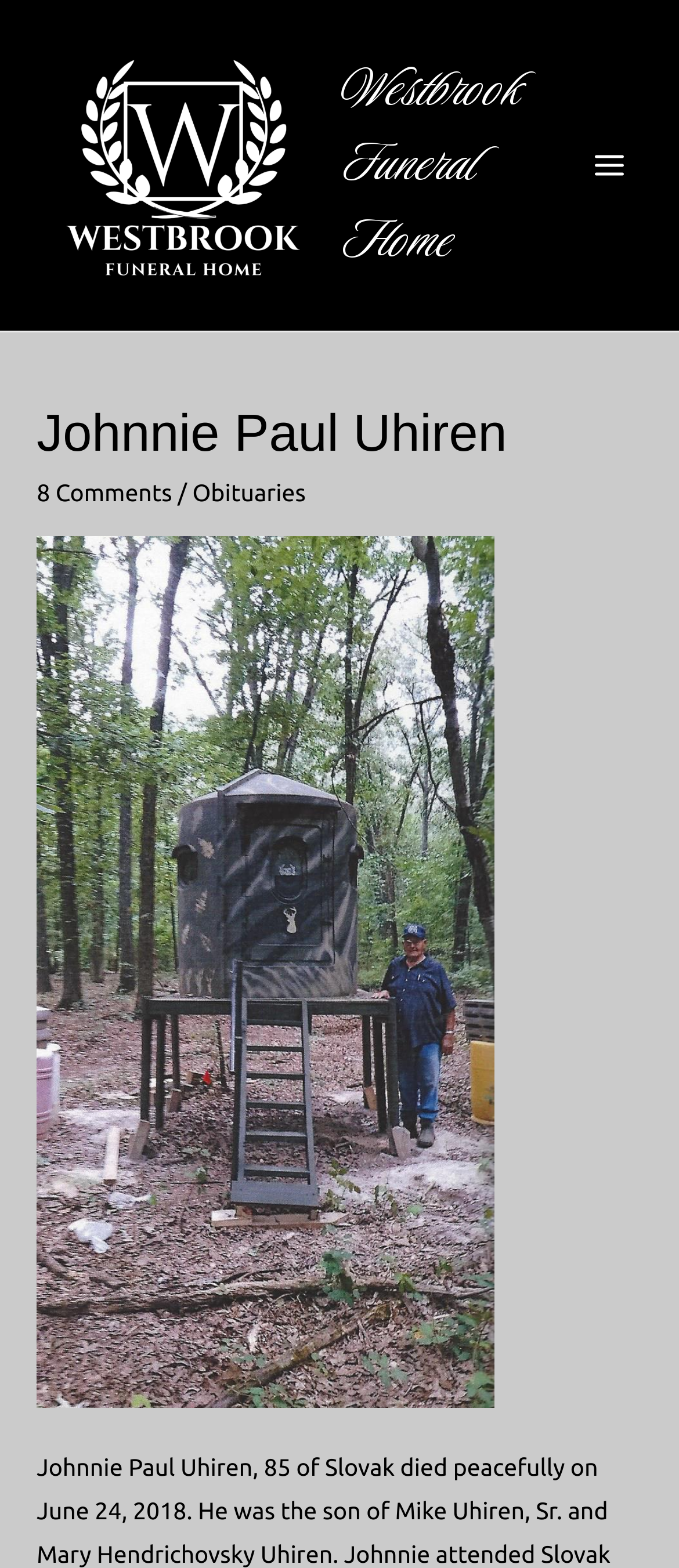Is the main menu expanded?
Please provide a single word or phrase based on the screenshot.

No